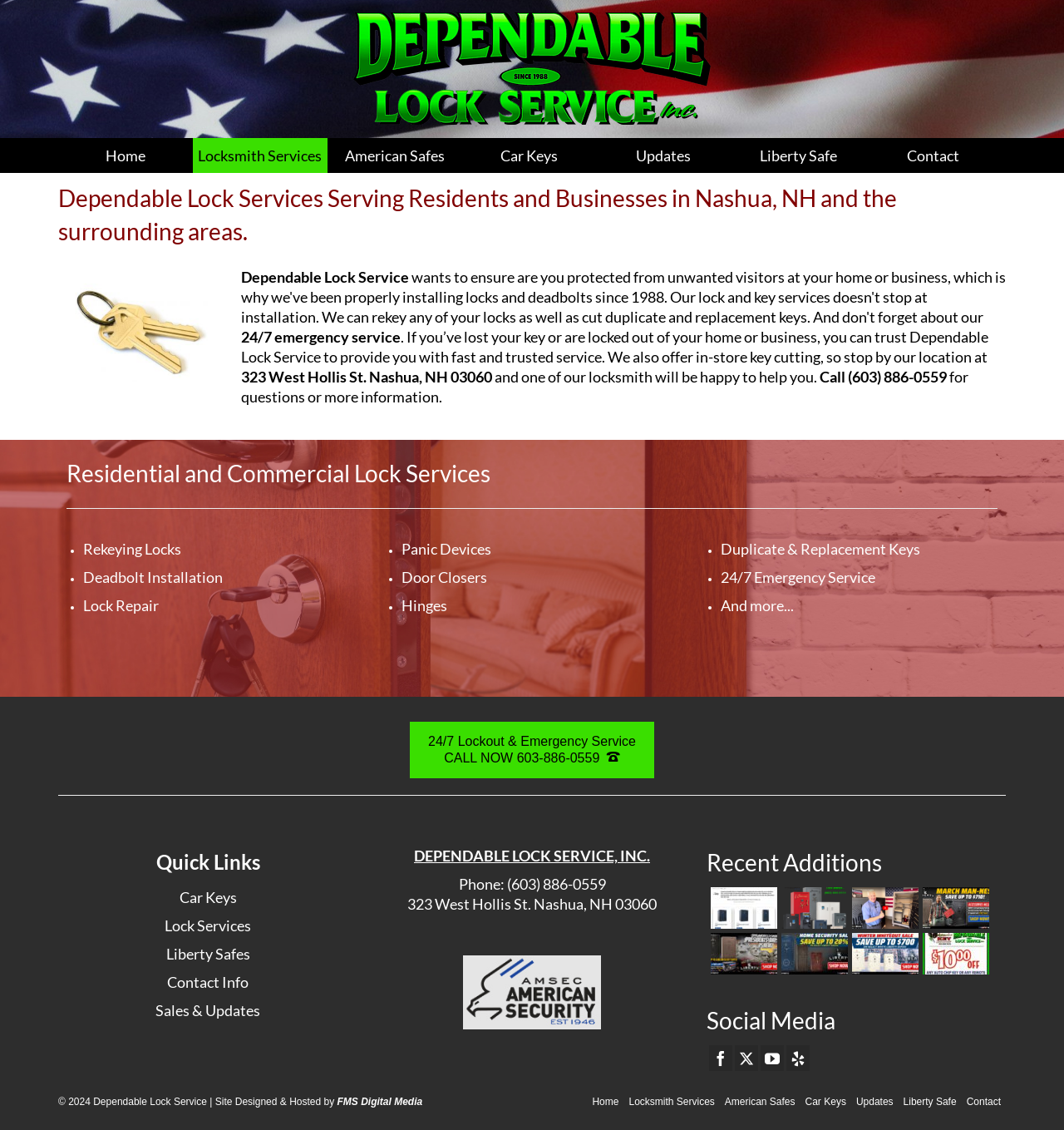Locate the bounding box coordinates of the element that should be clicked to execute the following instruction: "Learn about '24/7 Lockout & Emergency Service'".

[0.385, 0.639, 0.615, 0.689]